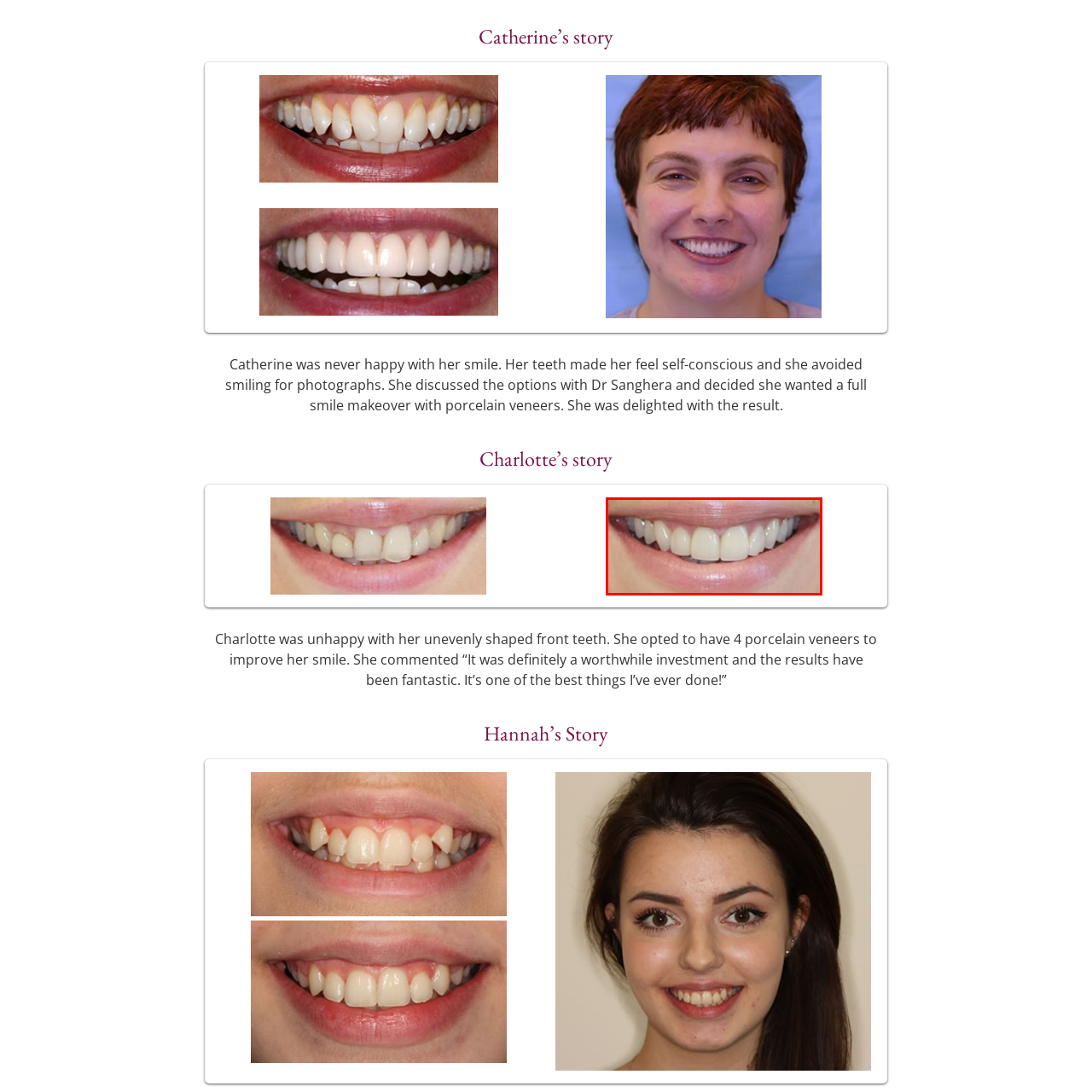Provide an elaborate description of the image marked by the red boundary.

This image showcases the radiant smile of Charlotte, highlighting the impressive results following her smile makeover with porcelain veneers. The transformation is evident as her previously unevenly shaped front teeth have been markedly improved, contributing to a more harmonious and confident appearance. This after photo reflects not only the aesthetic success of the procedure but also the satisfaction Charlotte expressed, stating that investing in her smile was one of the best decisions she has ever made. The bright, white teeth and natural alignment accentuate her joyful expression, embodying the positive impact of cosmetic dental treatments.